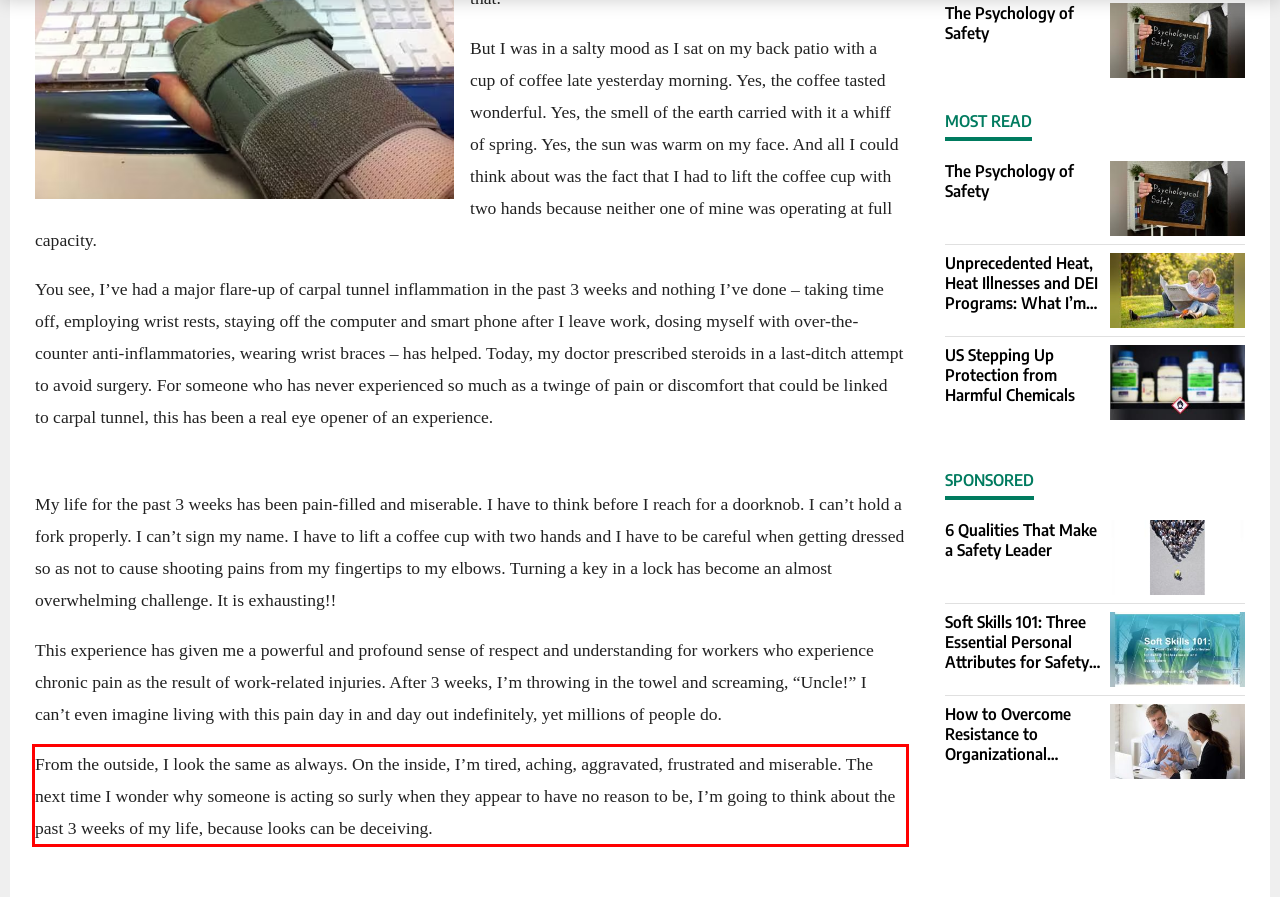Identify the text inside the red bounding box in the provided webpage screenshot and transcribe it.

From the outside, I look the same as always. On the inside, I’m tired, aching, aggravated, frustrated and miserable. The next time I wonder why someone is acting so surly when they appear to have no reason to be, I’m going to think about the past 3 weeks of my life, because looks can be deceiving.